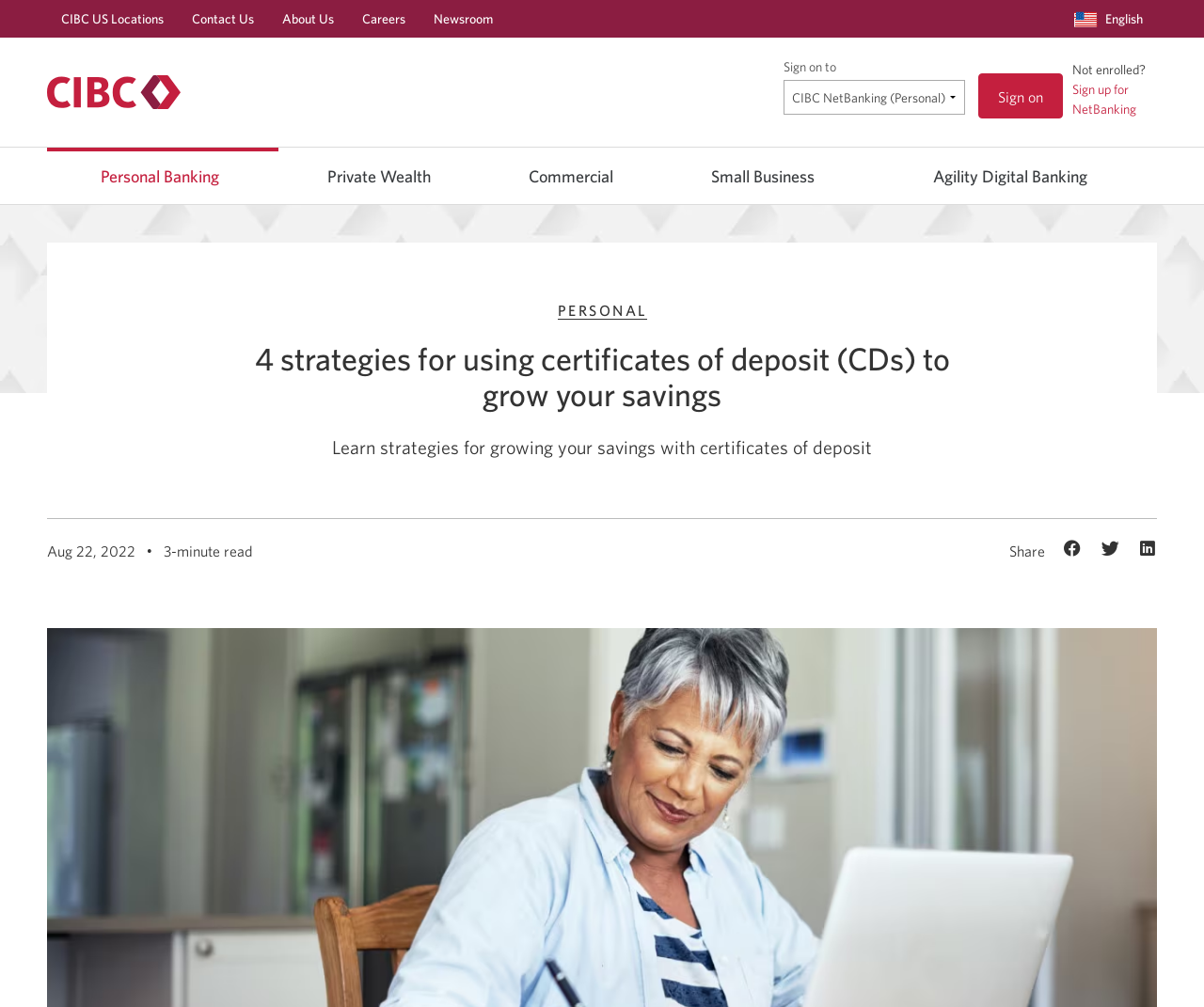Locate the bounding box coordinates of the area to click to fulfill this instruction: "Learn about 4 strategies for using certificates of deposit (CDs) to grow your savings". The bounding box should be presented as four float numbers between 0 and 1, in the order [left, top, right, bottom].

[0.196, 0.338, 0.804, 0.412]